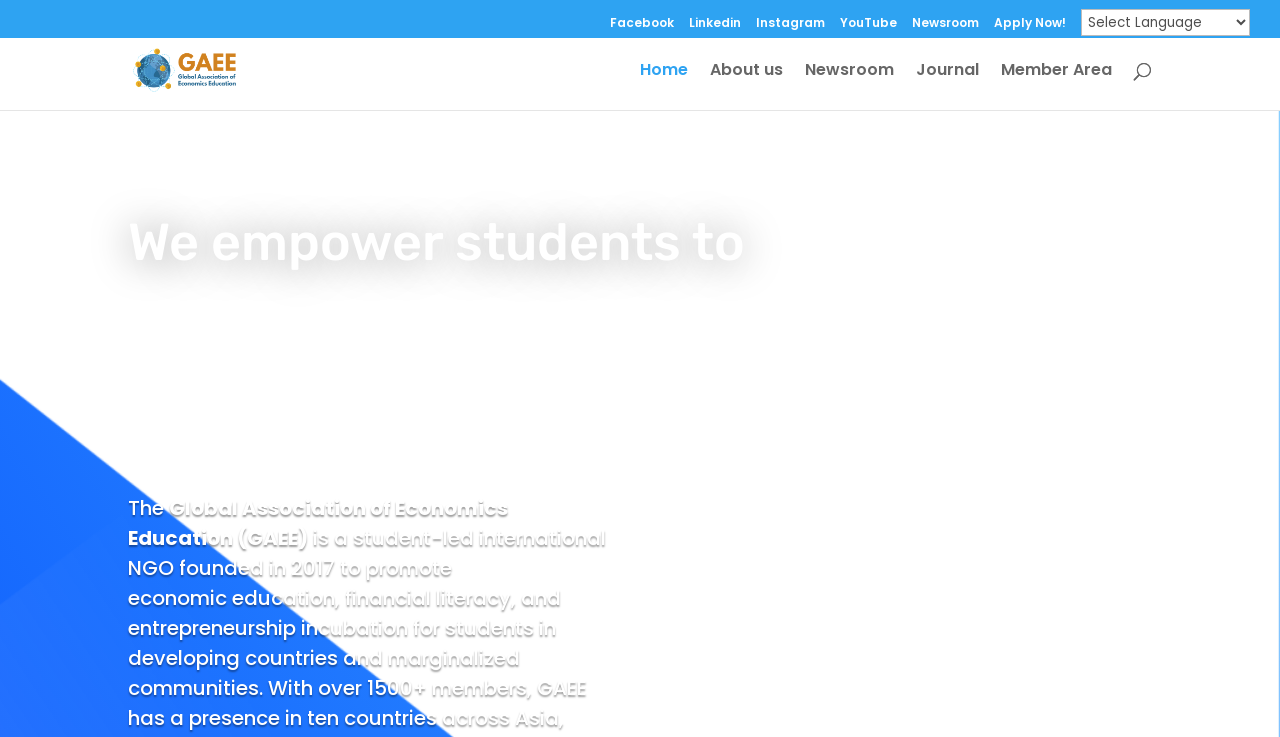Locate the bounding box coordinates of the area that needs to be clicked to fulfill the following instruction: "Click on HOME". The coordinates should be in the format of four float numbers between 0 and 1, namely [left, top, right, bottom].

None